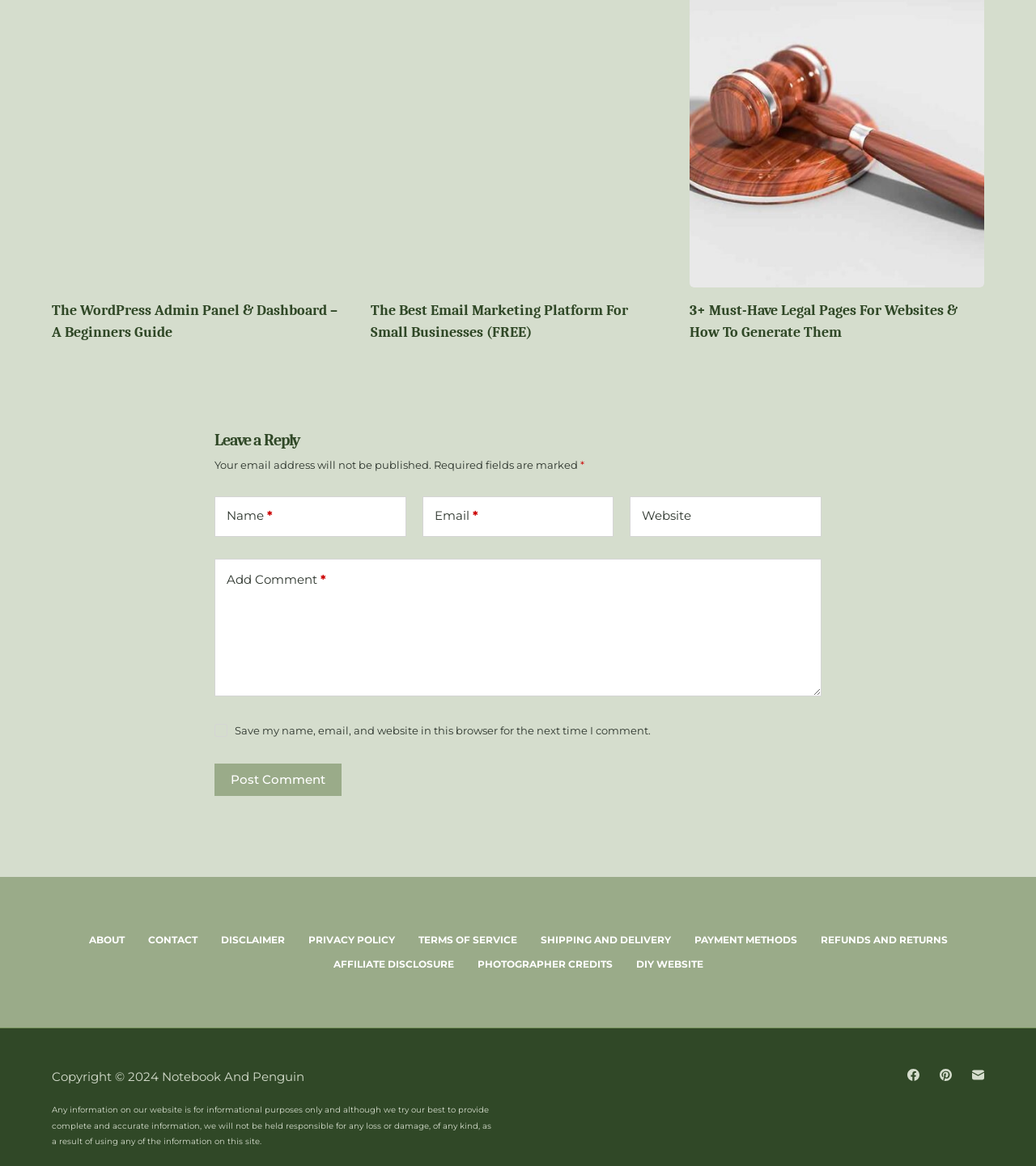How many menu items are in the footer menu?
Please respond to the question with a detailed and well-explained answer.

I counted the number of menu items in the footer menu, which includes ABOUT, CONTACT, DISCLAIMER, PRIVACY POLICY, TERMS OF SERVICE, SHIPPING AND DELIVERY, PAYMENT METHODS, REFUNDS AND RETURNS, AFFILIATE DISCLOSURE, PHOTOGRAPHER CREDITS, and DIY WEBSITE, totaling 11 items.